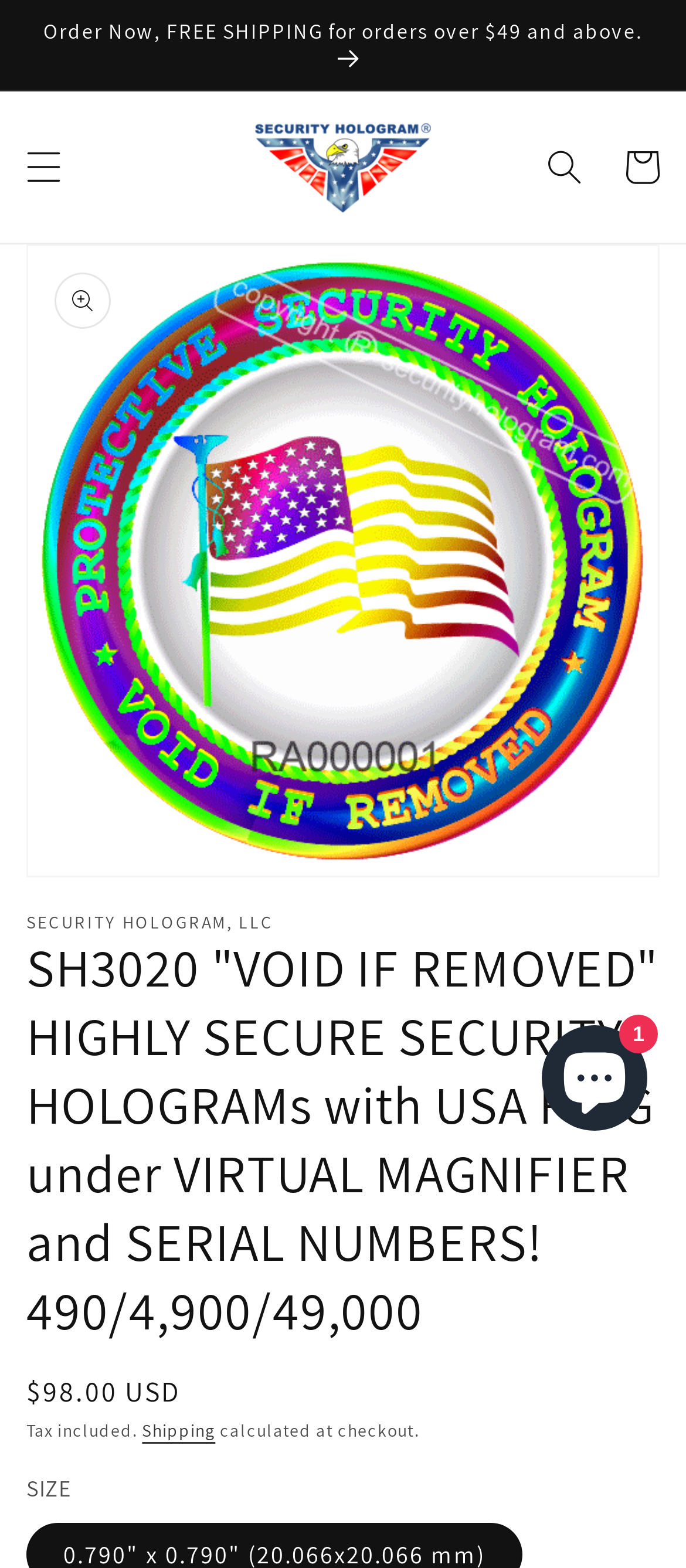Can you find the bounding box coordinates for the UI element given this description: "aria-label="Search""? Provide the coordinates as four float numbers between 0 and 1: [left, top, right, bottom].

[0.767, 0.082, 0.879, 0.131]